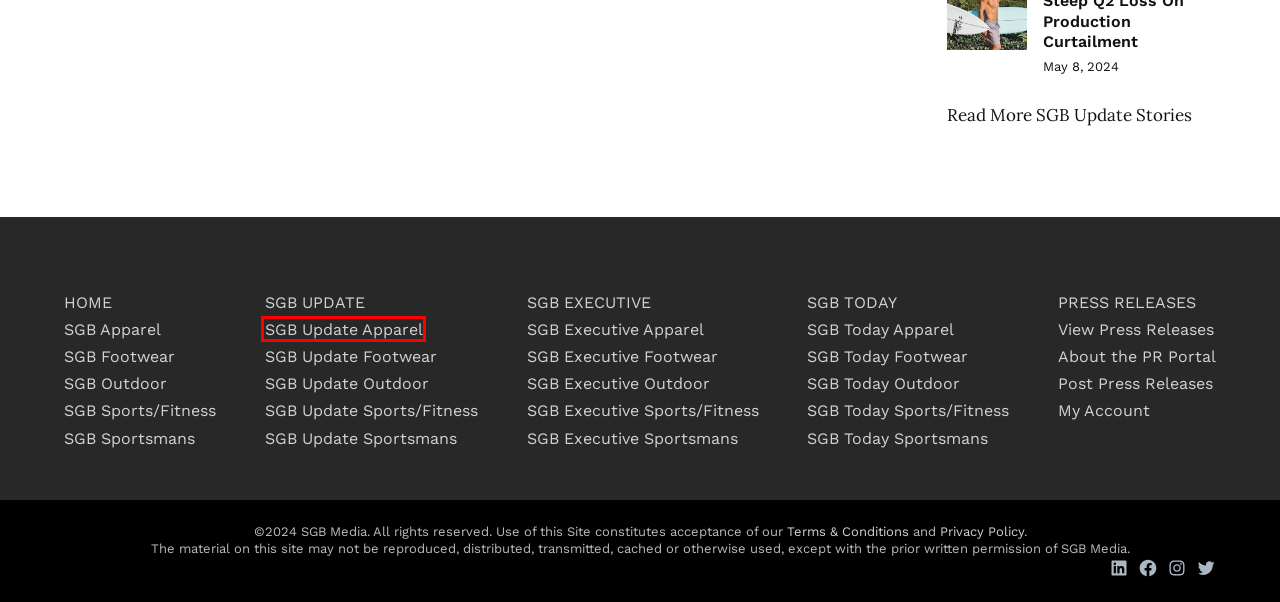Review the screenshot of a webpage that includes a red bounding box. Choose the webpage description that best matches the new webpage displayed after clicking the element within the bounding box. Here are the candidates:
A. SGB Update Apparel | SGB Media Online
B. SGB Sports & Fitness | SGB Media Online
C. SGB Media PR Portal Overview | SGB Media Online
D. SGB Update Sportsmans | SGB Media Online
E. SGB Today Footwear | SGB Media Online
F. SGB Today Outdoor | SGB Media Online
G. SGB Executive | SGB Media Online
H. SGB Outdoor | SGB Media Online

A